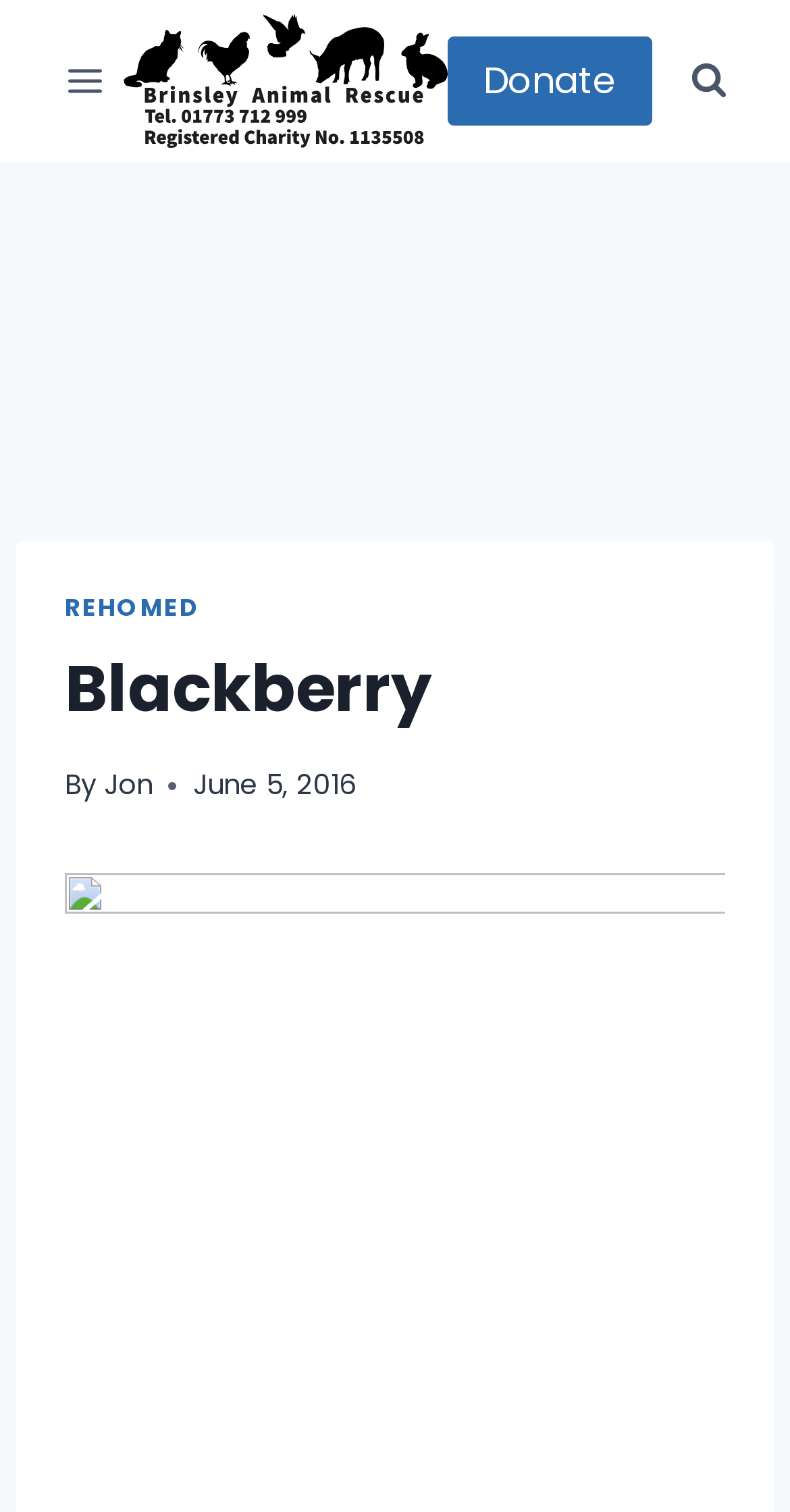Detail the features and information presented on the webpage.

The webpage is about a pet adoption, specifically featuring a rabbit named Blackberry. At the top left corner, there is a button to open a menu. Next to it, there is a link to the Brinsley Animal Rescue website, accompanied by an image of the organization's logo. On the top right corner, there is a link to donate.

Below the top navigation bar, there is a prominent header section that takes up most of the width of the page. It contains a link to a "REHOMED" section, a heading that reads "Blackberry", and a subheading that says "By Jon". The date "June 5, 2016" is also displayed in this section.

There is no visible main content area, but the header section seems to be the main focus of the page, suggesting that it may be a profile or information page about Blackberry the rabbit.